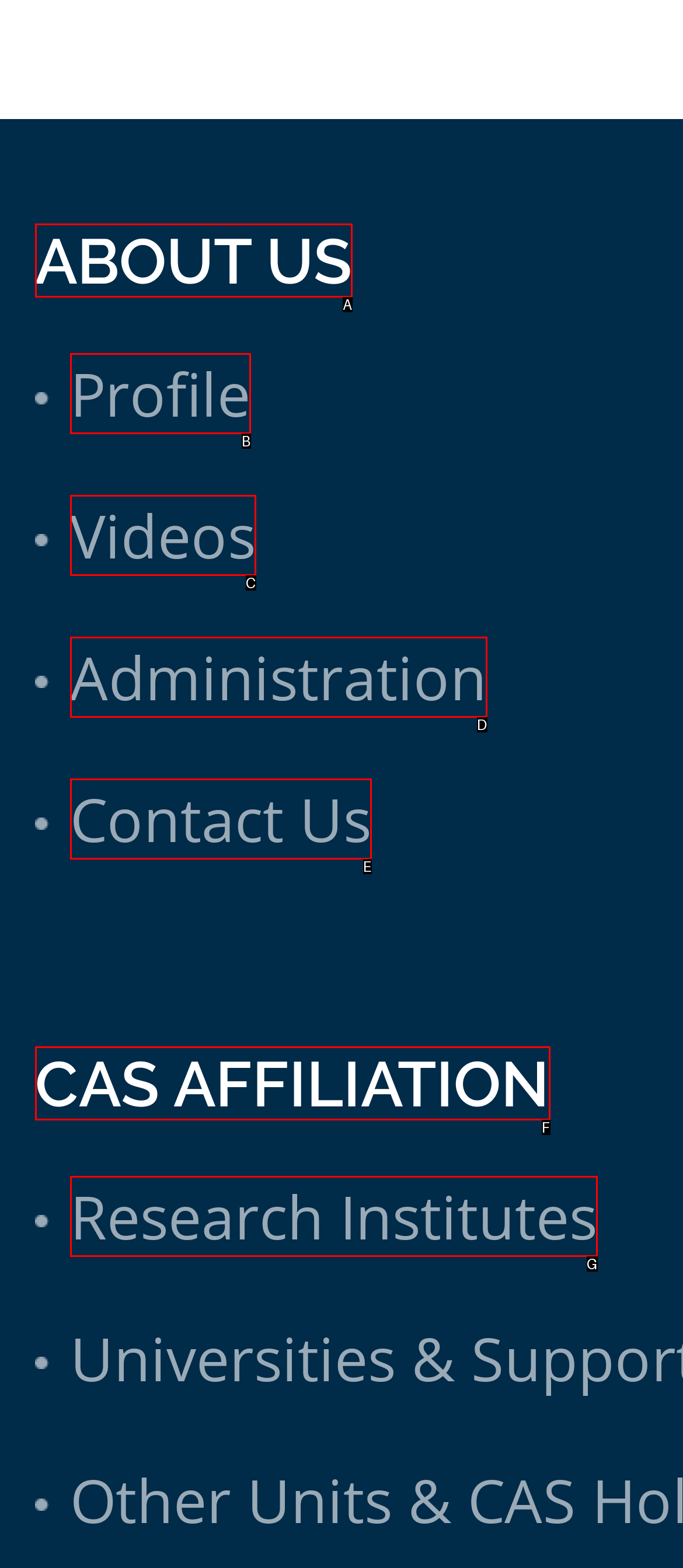Which UI element matches this description: Research Institutes?
Reply with the letter of the correct option directly.

G